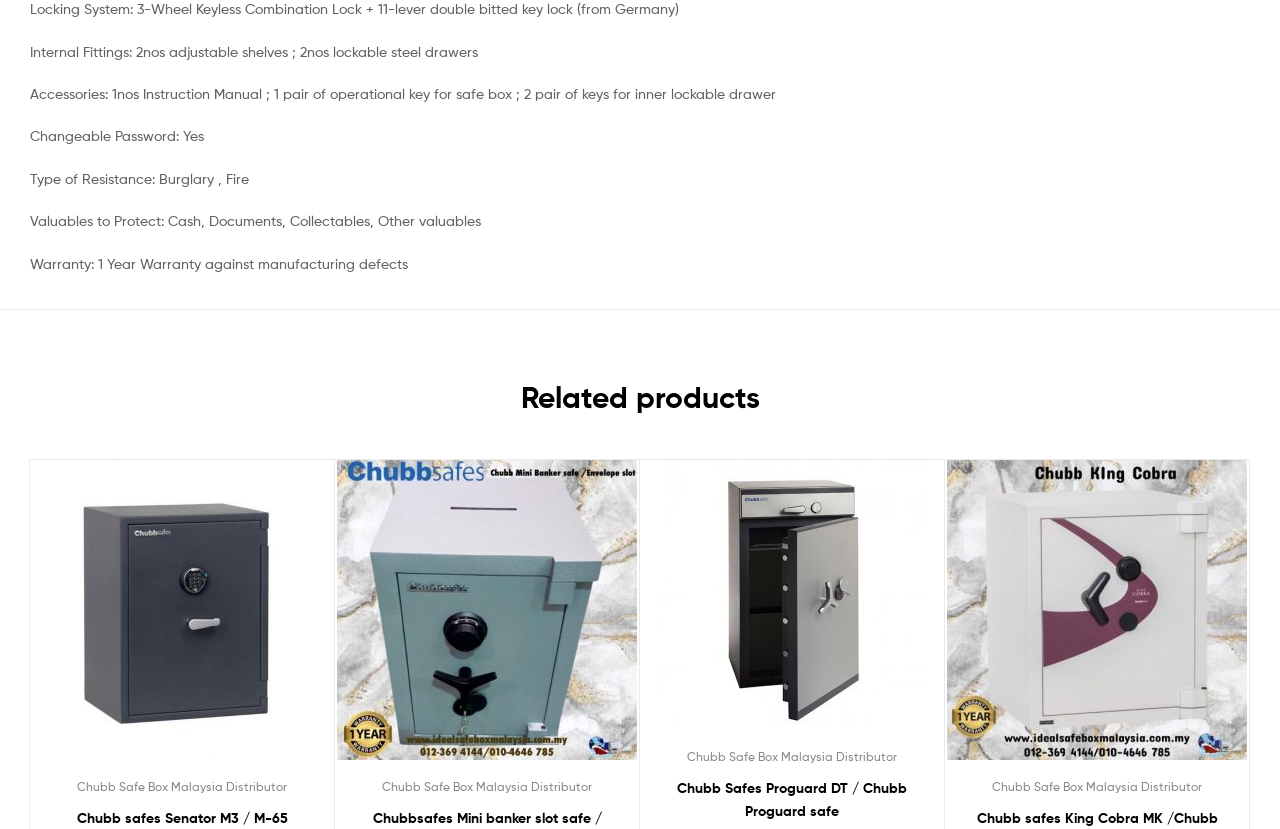What type of lock is described? Observe the screenshot and provide a one-word or short phrase answer.

3-Wheel Keyless Combination Lock